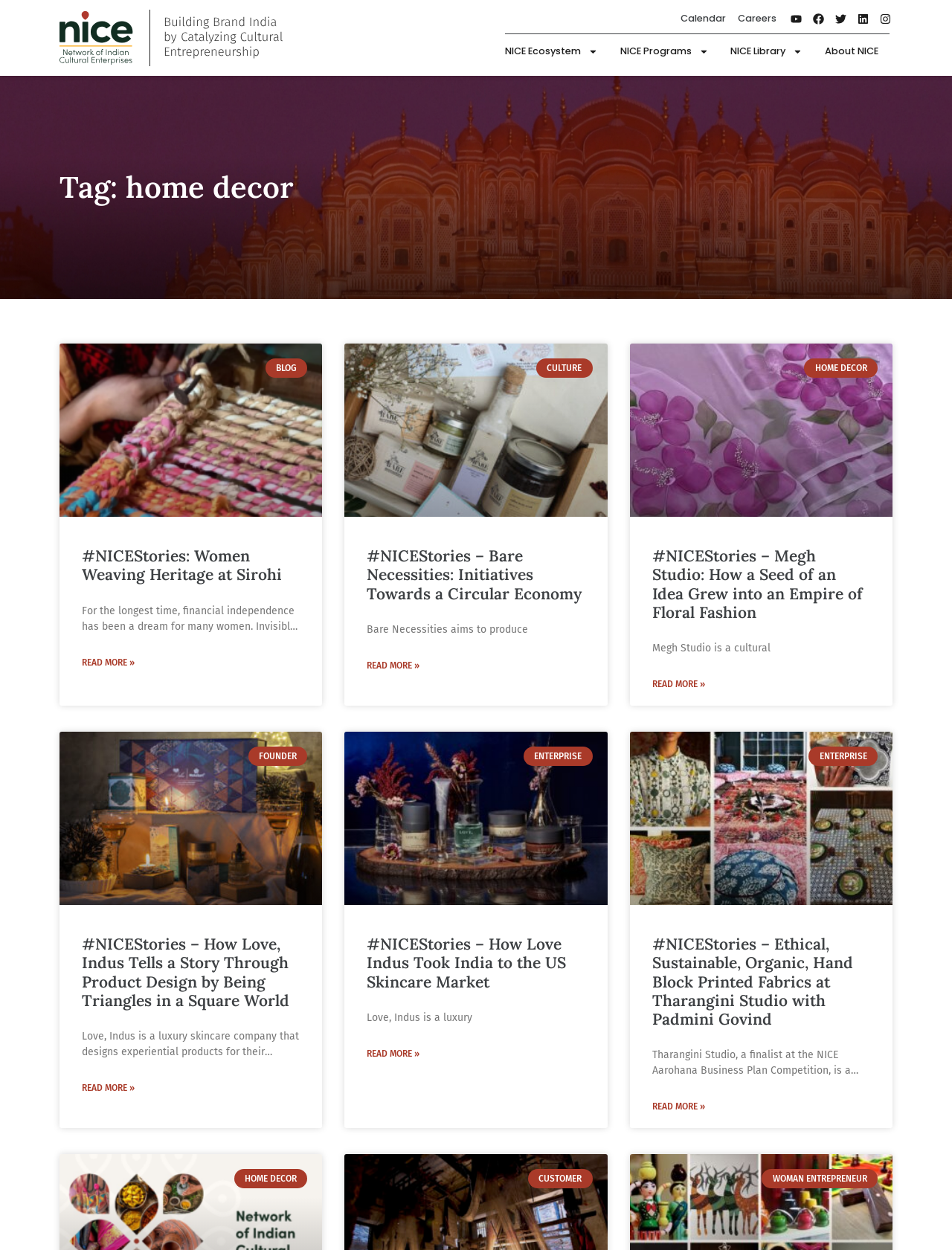Offer an in-depth caption of the entire webpage.

The webpage is an archive of articles related to home decor, with a focus on stories of entrepreneurs and businesses in the industry. At the top of the page, there is a row of links to various social media platforms, including YouTube, Facebook, Twitter, LinkedIn, and Instagram, each accompanied by a small icon.

Below the social media links, there is a menu with several options, including "NICE Ecosystem", "NICE Programs", "NICE Library", and "About NICE". Each of these options has a dropdown menu with additional links.

The main content of the page is divided into four columns, each containing several articles. Each article has a heading, a brief summary, and a "Read more" link. The articles are categorized by tags, including "BLOG", "CULTURE", "HOME DECOR", "FOUNDER", and "ENTERPRISE".

The articles themselves are stories of entrepreneurs and businesses in the home decor industry, with a focus on their experiences, challenges, and successes. The stories are accompanied by images and links to additional resources.

At the bottom of the page, there are three categories: "HOME DECOR", "CUSTOMER", and "WOMAN ENTREPRENEUR", which likely serve as filters or tags for the articles on the page.